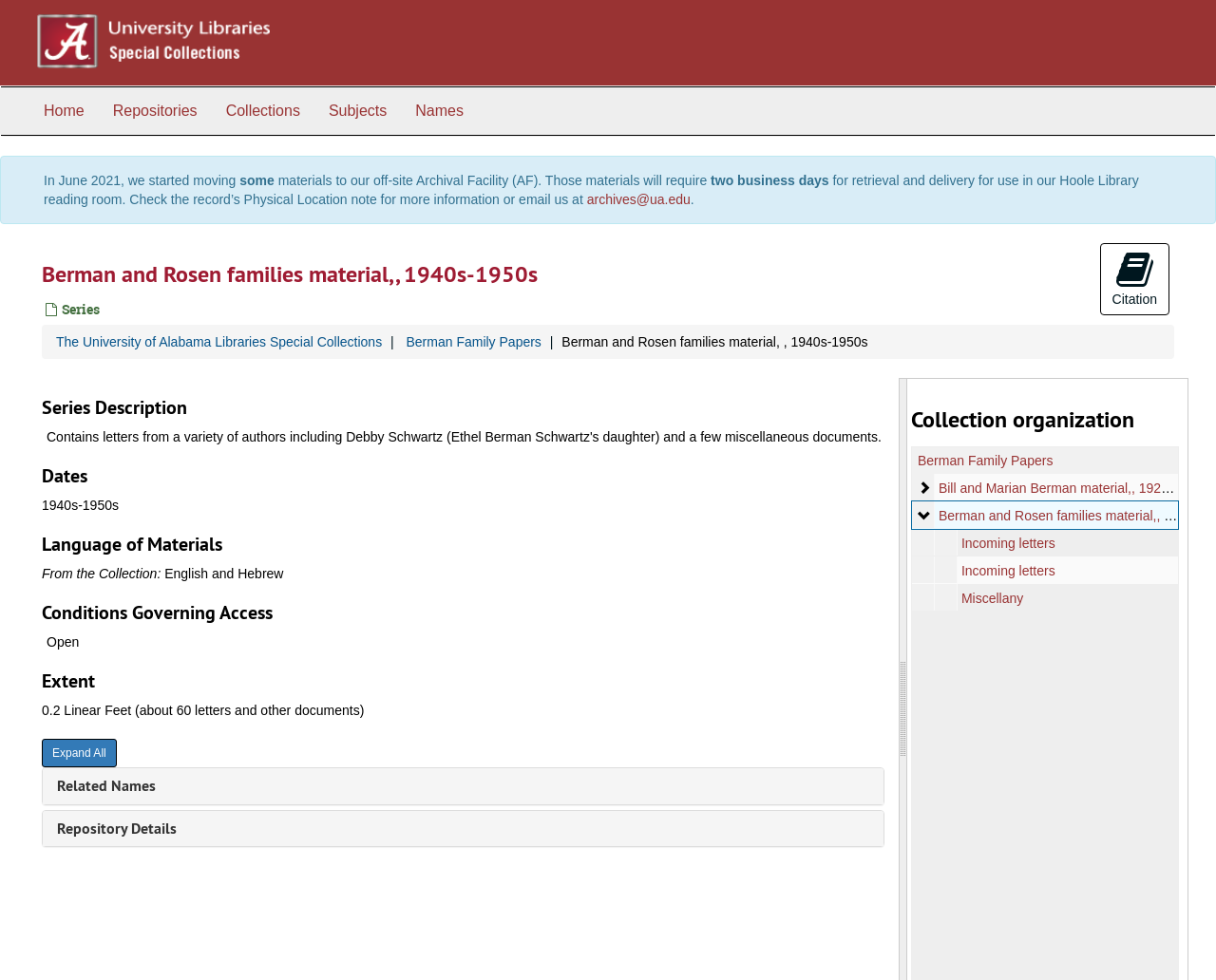Find the bounding box coordinates for the area that should be clicked to accomplish the instruction: "View the Repository Details".

[0.047, 0.835, 0.145, 0.855]